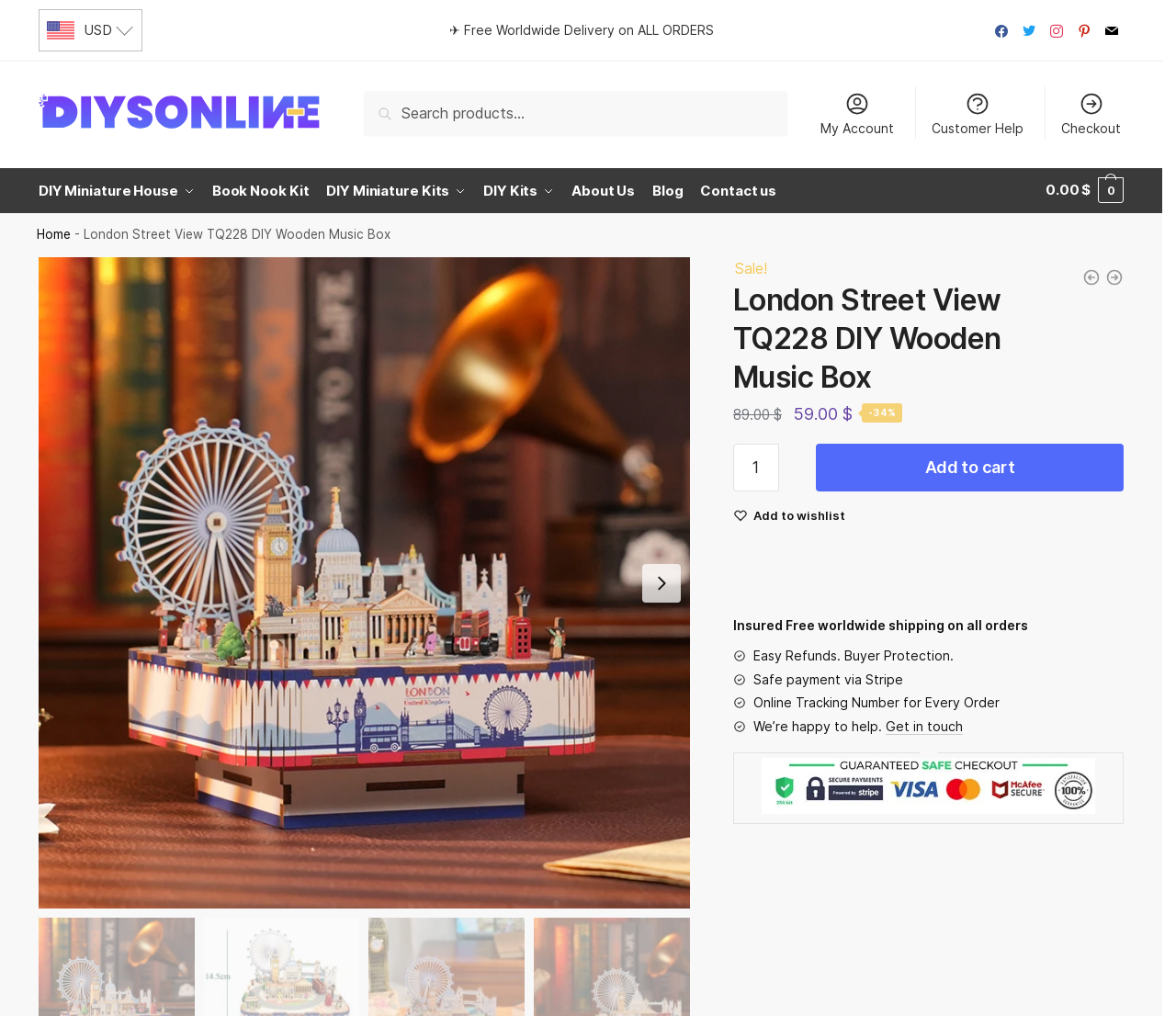Can you extract the headline from the webpage for me?

London Street View TQ228 DIY Wooden Music Box